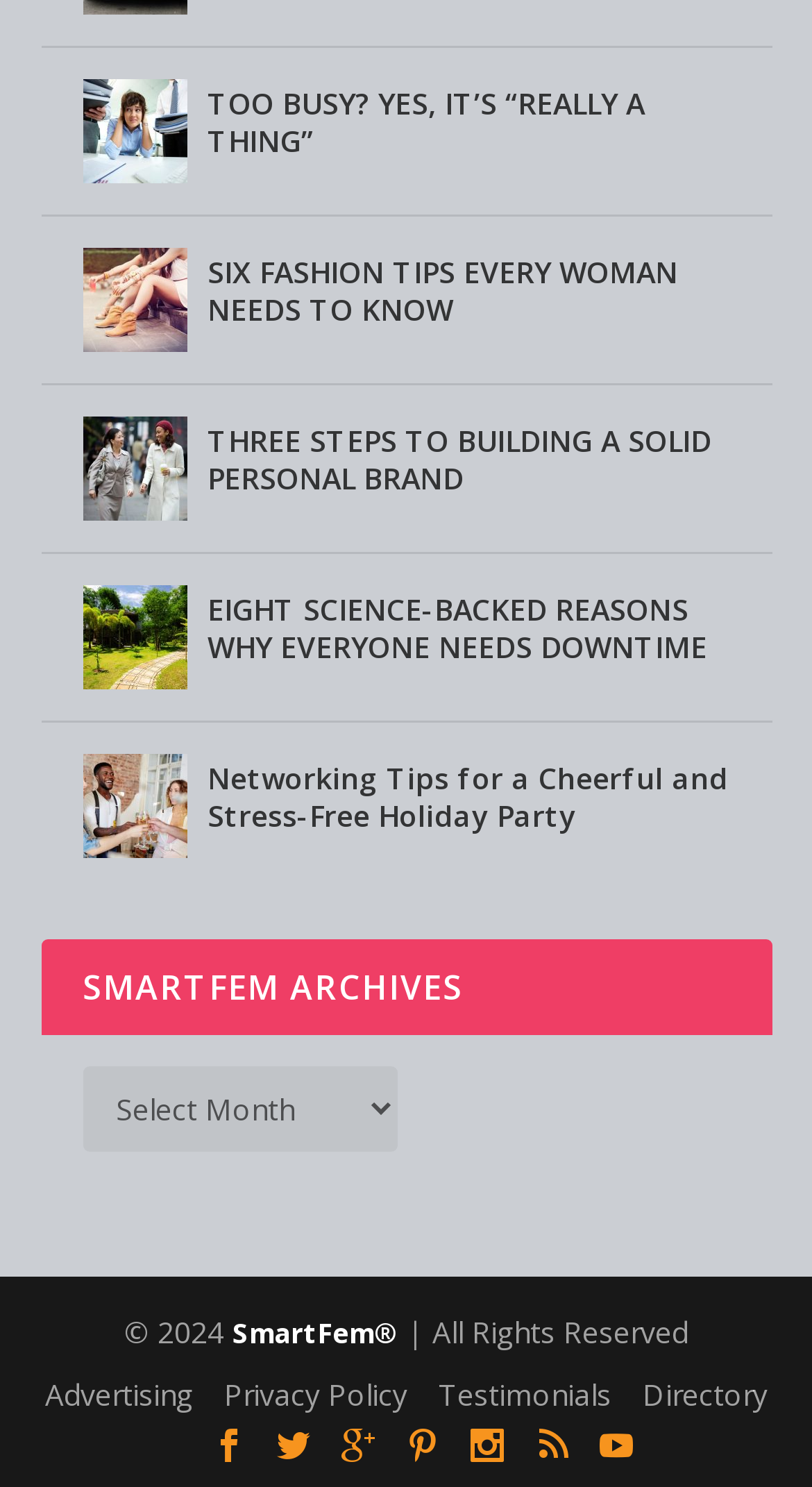Answer the following in one word or a short phrase: 
How many links are present in the footer section?

5